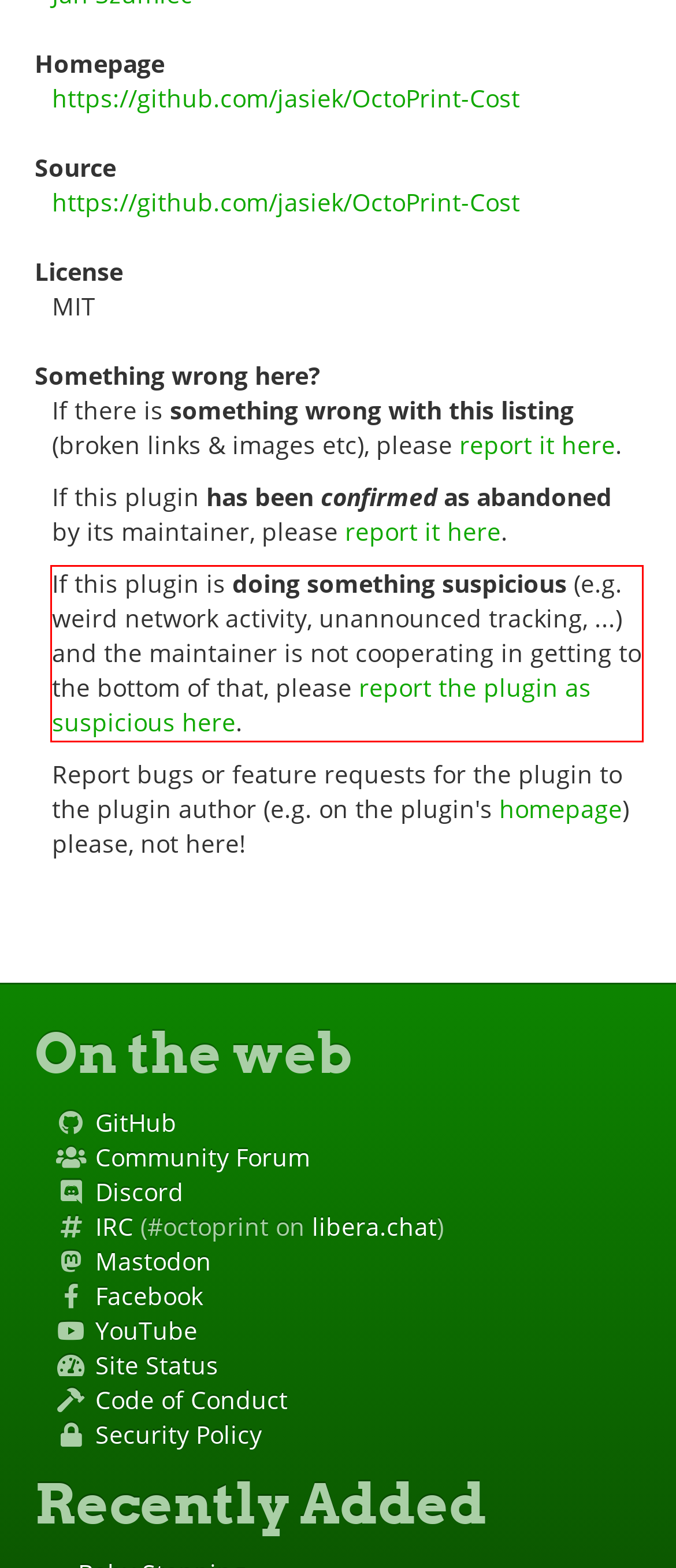Locate the red bounding box in the provided webpage screenshot and use OCR to determine the text content inside it.

If this plugin is doing something suspicious (e.g. weird network activity, unannounced tracking, ...) and the maintainer is not cooperating in getting to the bottom of that, please report the plugin as suspicious here.